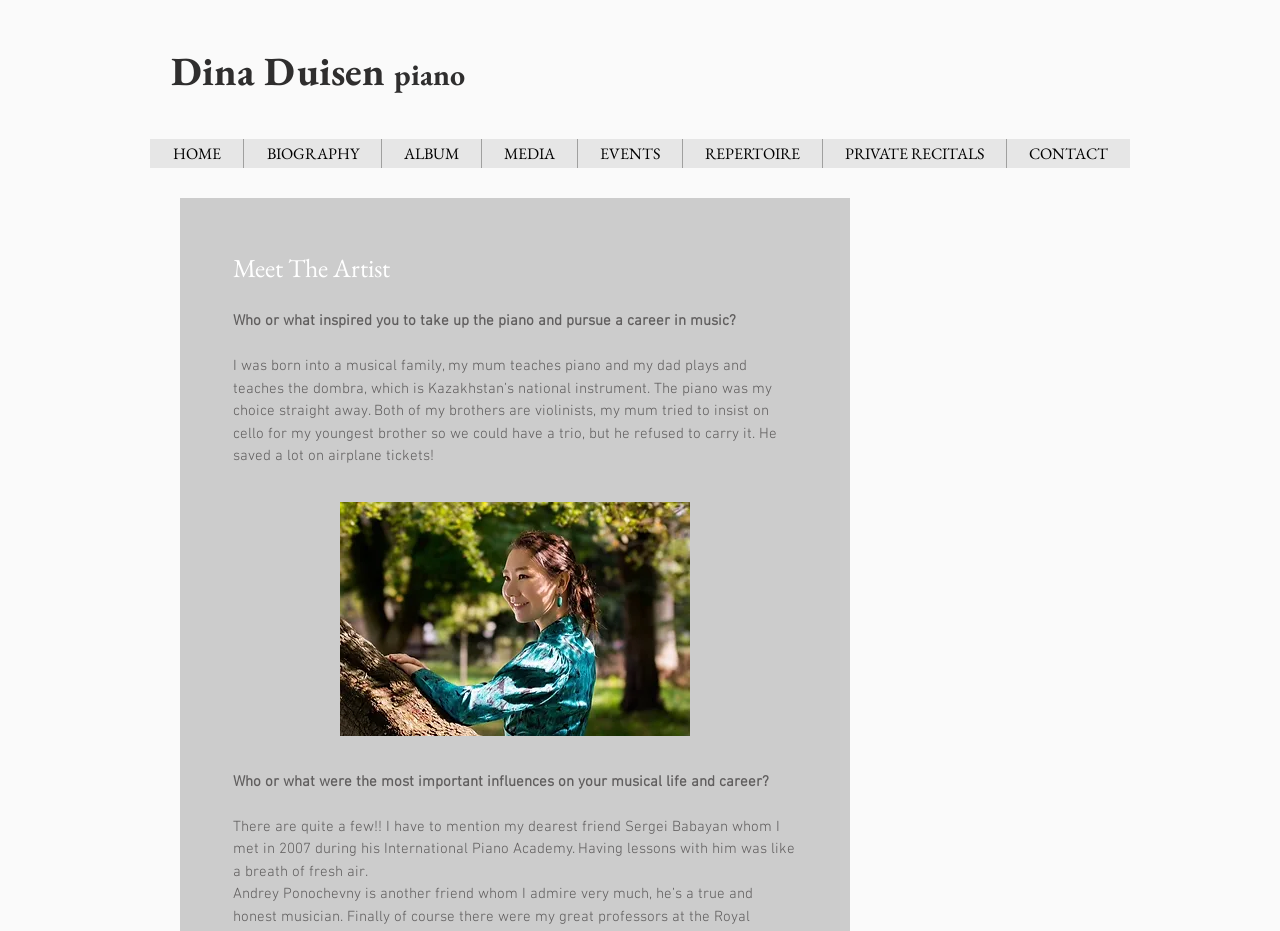What is the name of the instrument played by the artist's dad?
Using the image, elaborate on the answer with as much detail as possible.

The name of the instrument played by the artist's dad can be found in the text 'my mum teaches piano and my dad plays and teaches the dombra, which is Kazakhstan’s national instrument', which suggests that the artist's dad plays the dombra.